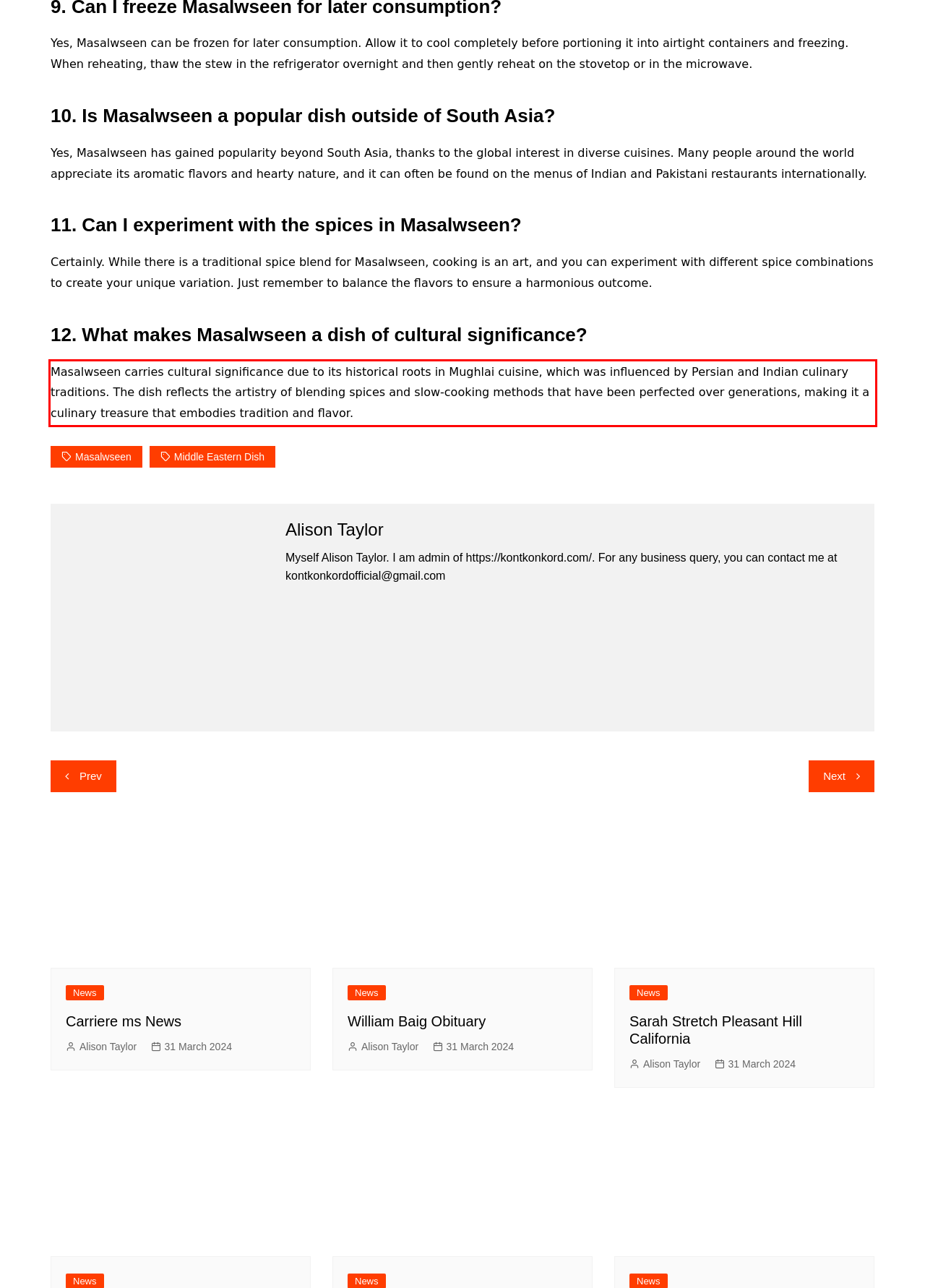The screenshot you have been given contains a UI element surrounded by a red rectangle. Use OCR to read and extract the text inside this red rectangle.

Masalwseen carries cultural significance due to its historical roots in Mughlai cuisine, which was influenced by Persian and Indian culinary traditions. The dish reflects the artistry of blending spices and slow-cooking methods that have been perfected over generations, making it a culinary treasure that embodies tradition and flavor.